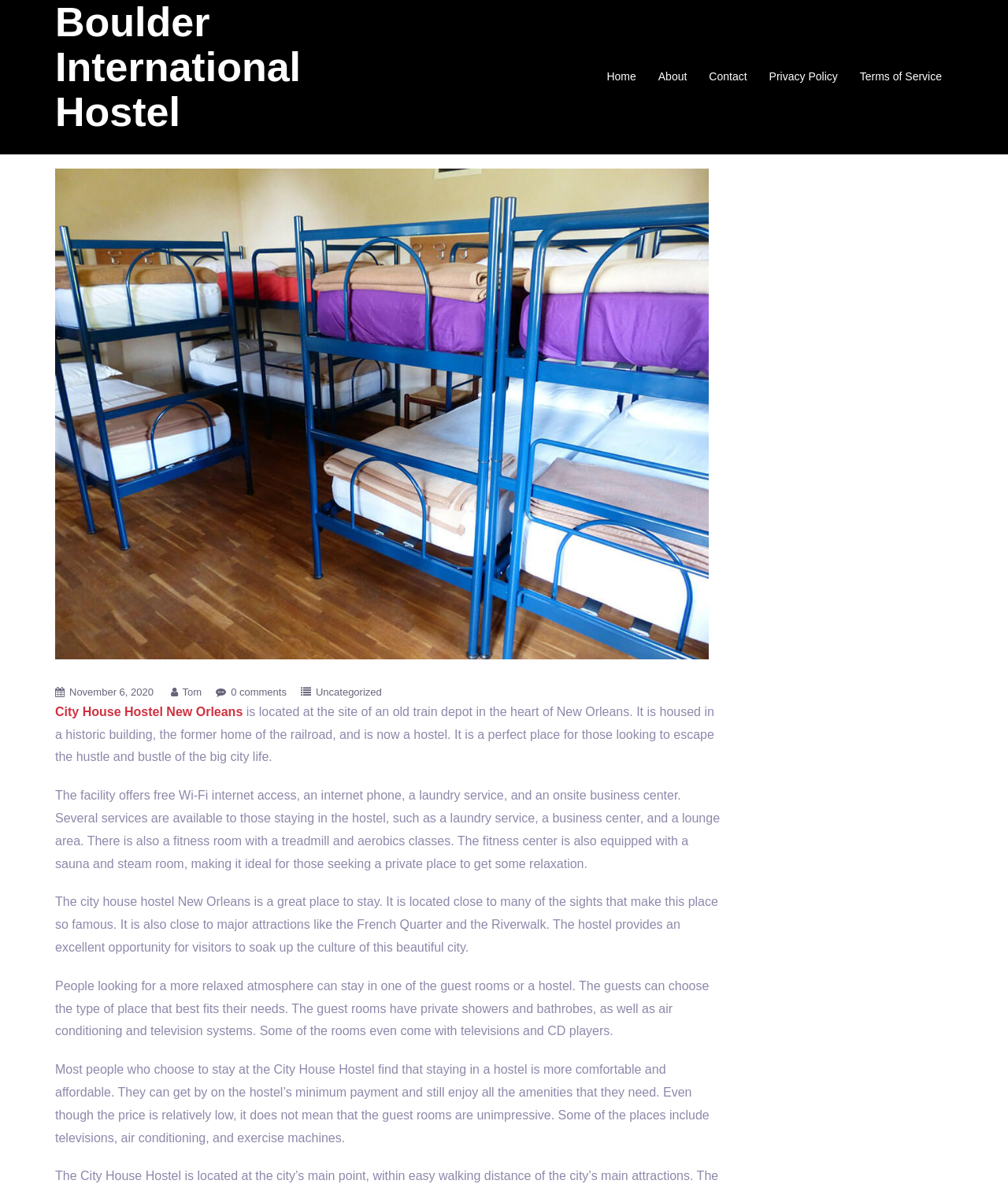Please find the bounding box coordinates of the element's region to be clicked to carry out this instruction: "Click on Home".

[0.602, 0.057, 0.631, 0.073]